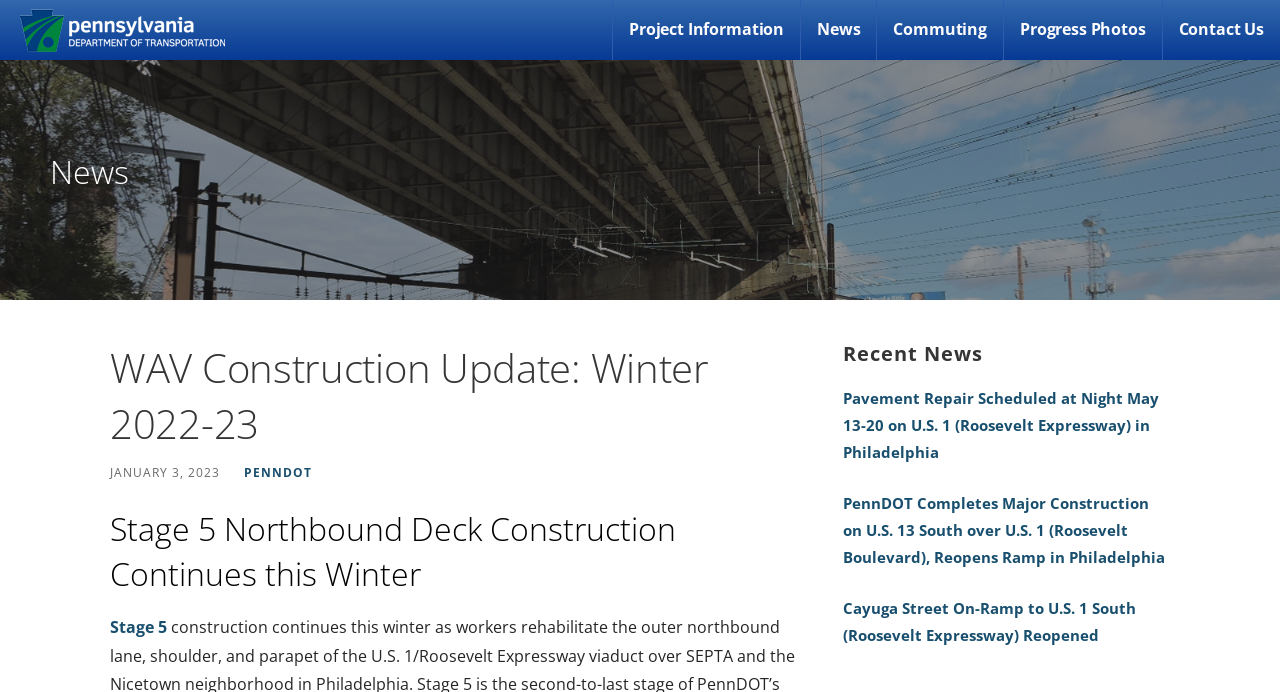Please find the top heading of the webpage and generate its text.

WAV Construction Update: Winter 2022-23